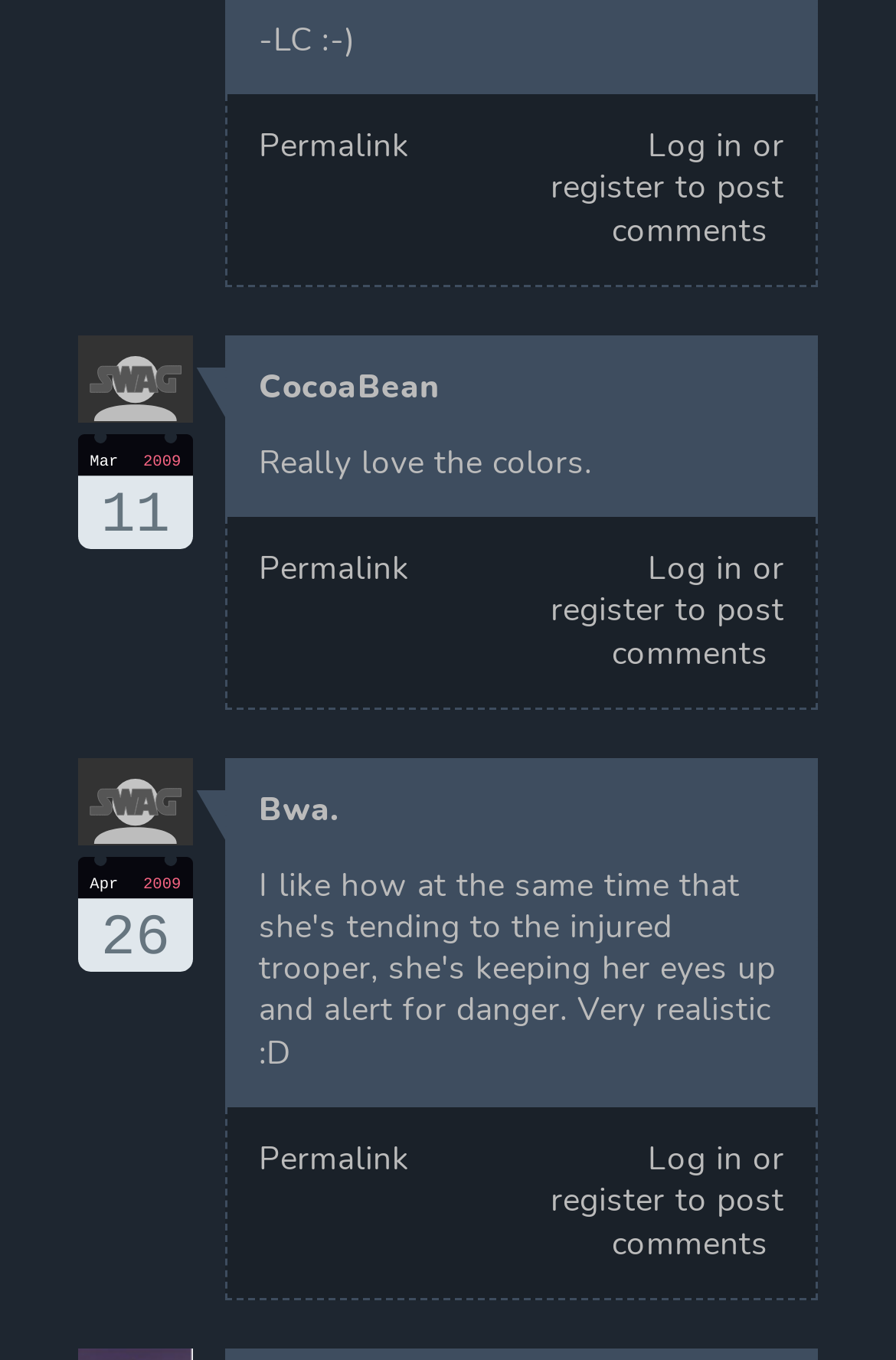What is the date of the first article?
Based on the screenshot, answer the question with a single word or phrase.

Mar 11, 2009